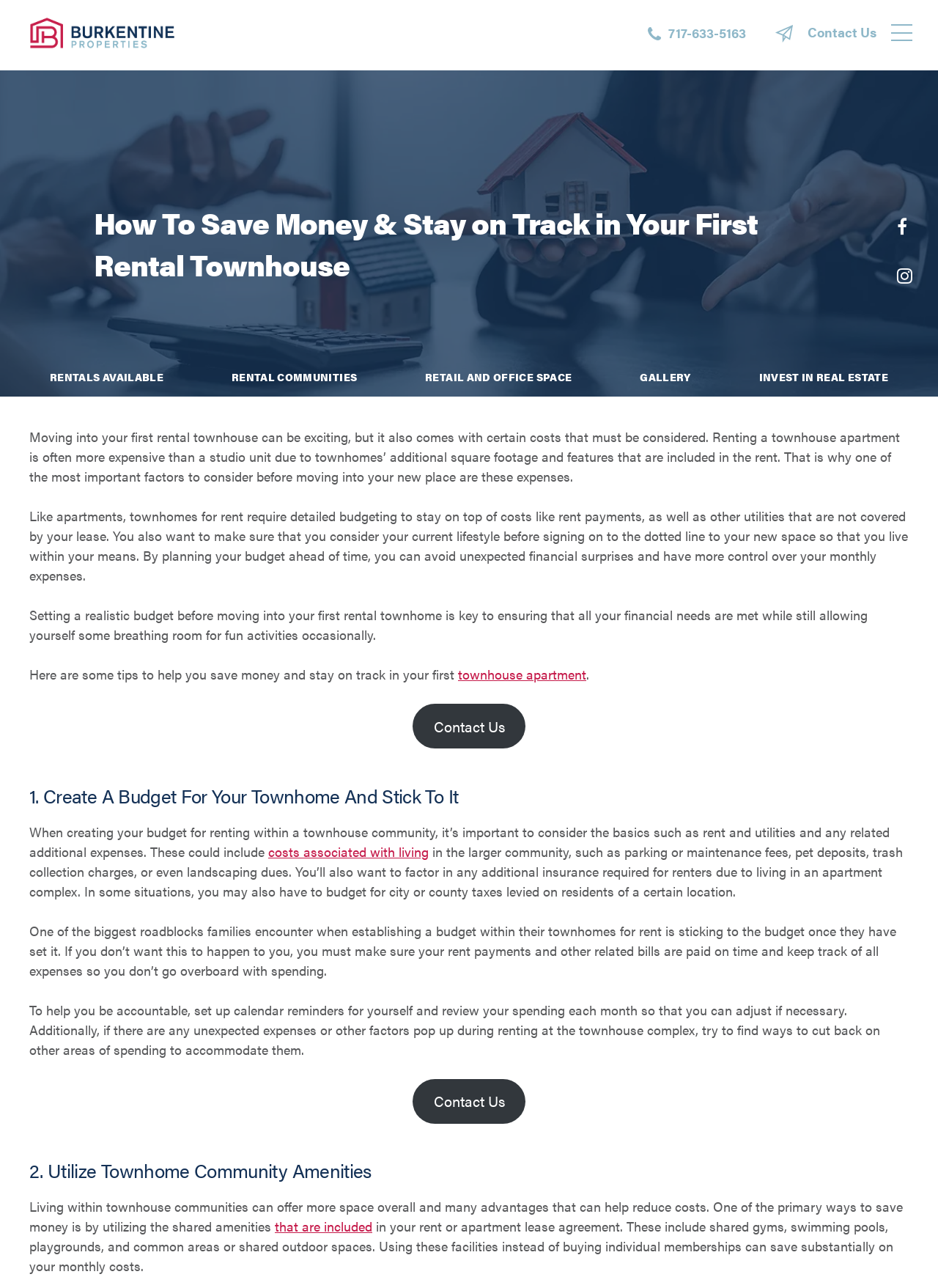Create a detailed summary of all the visual and textual information on the webpage.

The webpage is about saving money and staying on track in a first rental townhouse. At the top left, there is a link to go back to the homepage, accompanied by a small image. On the top right, there are links to phone numbers, contact us, and social media platforms like Facebook and Instagram.

Below the top section, there is a main heading that reads "How To Save Money & Stay on Track in Your First Rental Townhouse". Underneath, there are five links to different sections of the website, including rentals available, rental communities, retail and office space, gallery, and invest in real estate.

The main content of the webpage is divided into three sections. The first section discusses the importance of budgeting when renting a townhouse, highlighting the need to consider additional costs such as utilities and lifestyle expenses. The text is divided into three paragraphs, with a link to "townhouse apartment" in the third paragraph.

The second section is headed "1. Create A Budget For Your Townhome And Stick To It", and provides tips on creating a budget that includes rent, utilities, and other expenses. There are four paragraphs of text, with links to "costs associated with living" and "Contact Us" in the third and fifth paragraphs, respectively.

The third section is headed "2. Utilize Townhome Community Amenities", and discusses the benefits of using shared amenities in townhouse communities to reduce costs. There are three paragraphs of text, with a link to "that are included" in the second paragraph. Throughout the webpage, there are two "Contact Us" links, one at the bottom of the first section and another at the bottom of the second section.